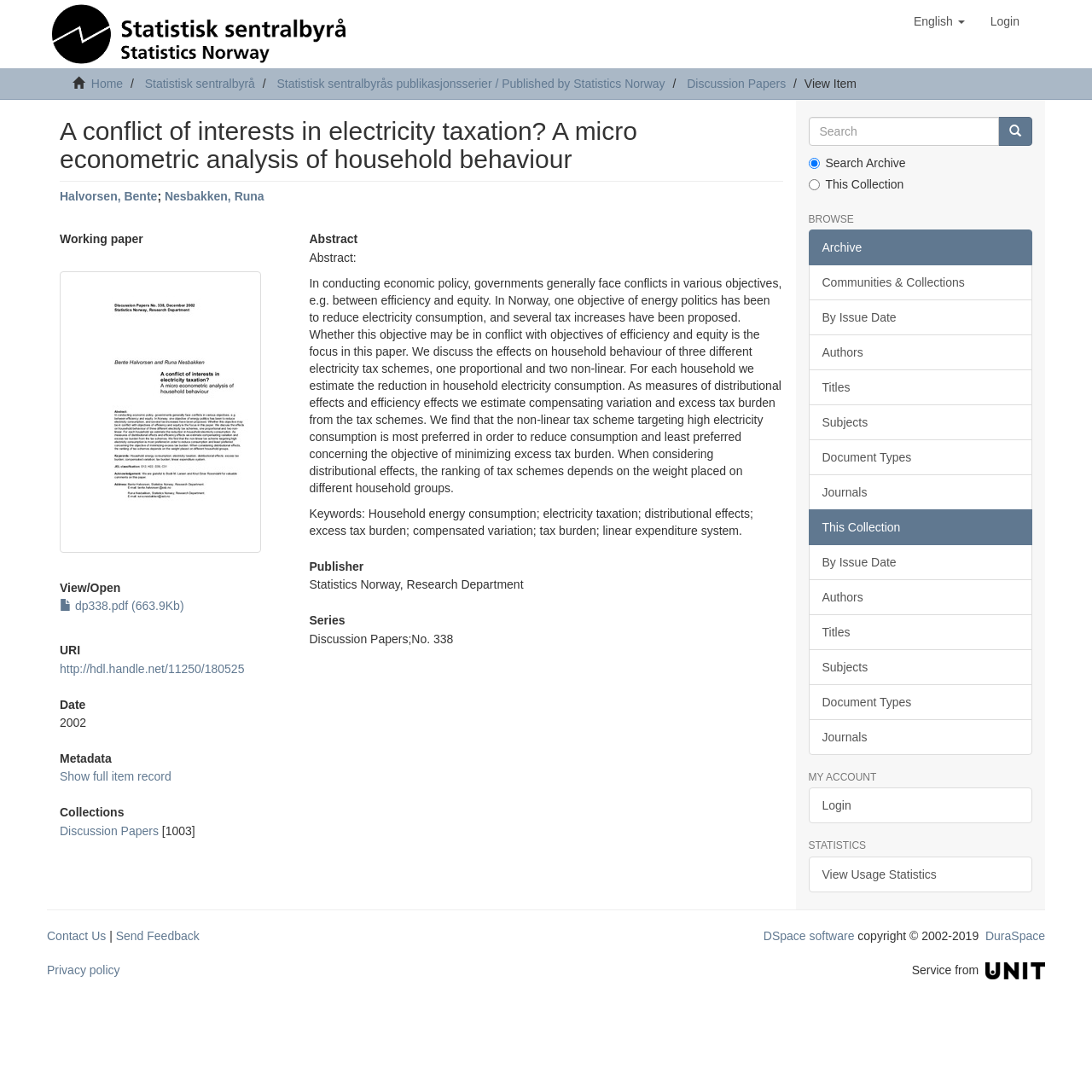Using the provided description: "By Issue Date", find the bounding box coordinates of the corresponding UI element. The output should be four float numbers between 0 and 1, in the format [left, top, right, bottom].

[0.74, 0.499, 0.945, 0.531]